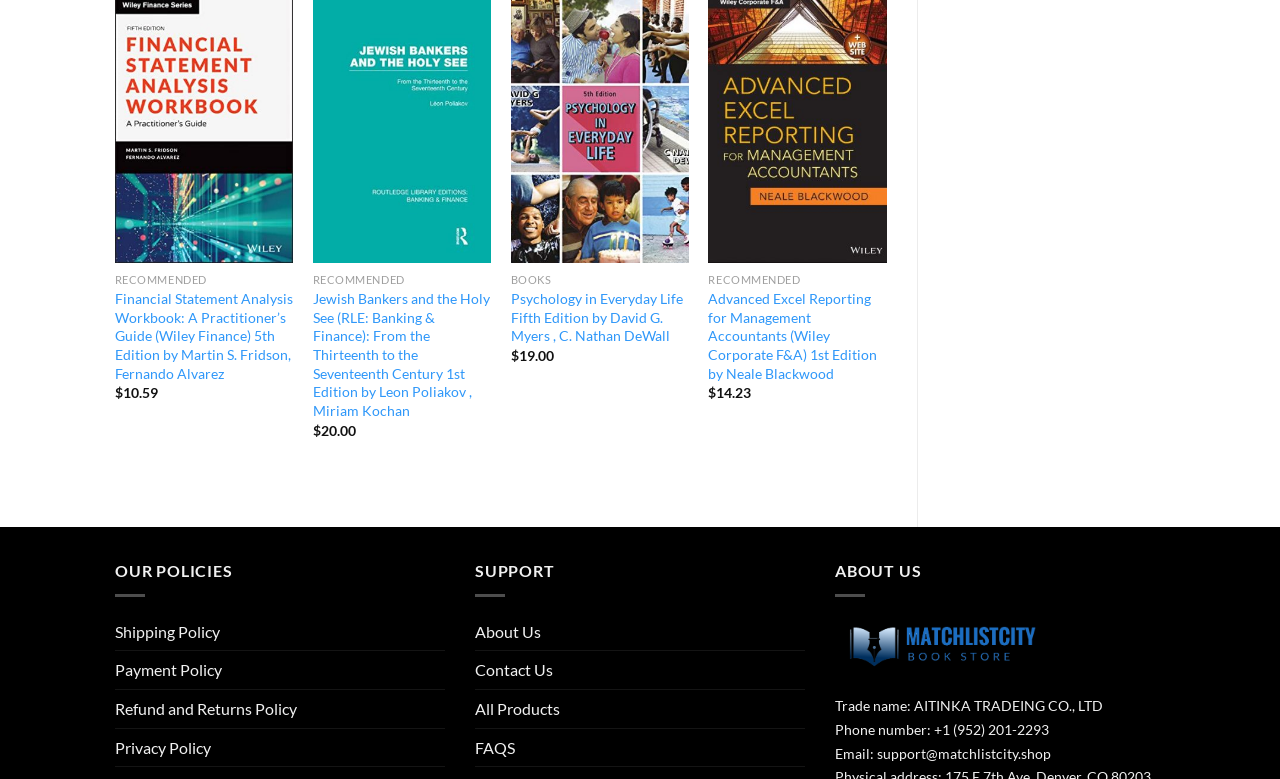Determine the bounding box coordinates of the clickable region to follow the instruction: "View book details".

[0.399, 0.339, 0.538, 0.382]